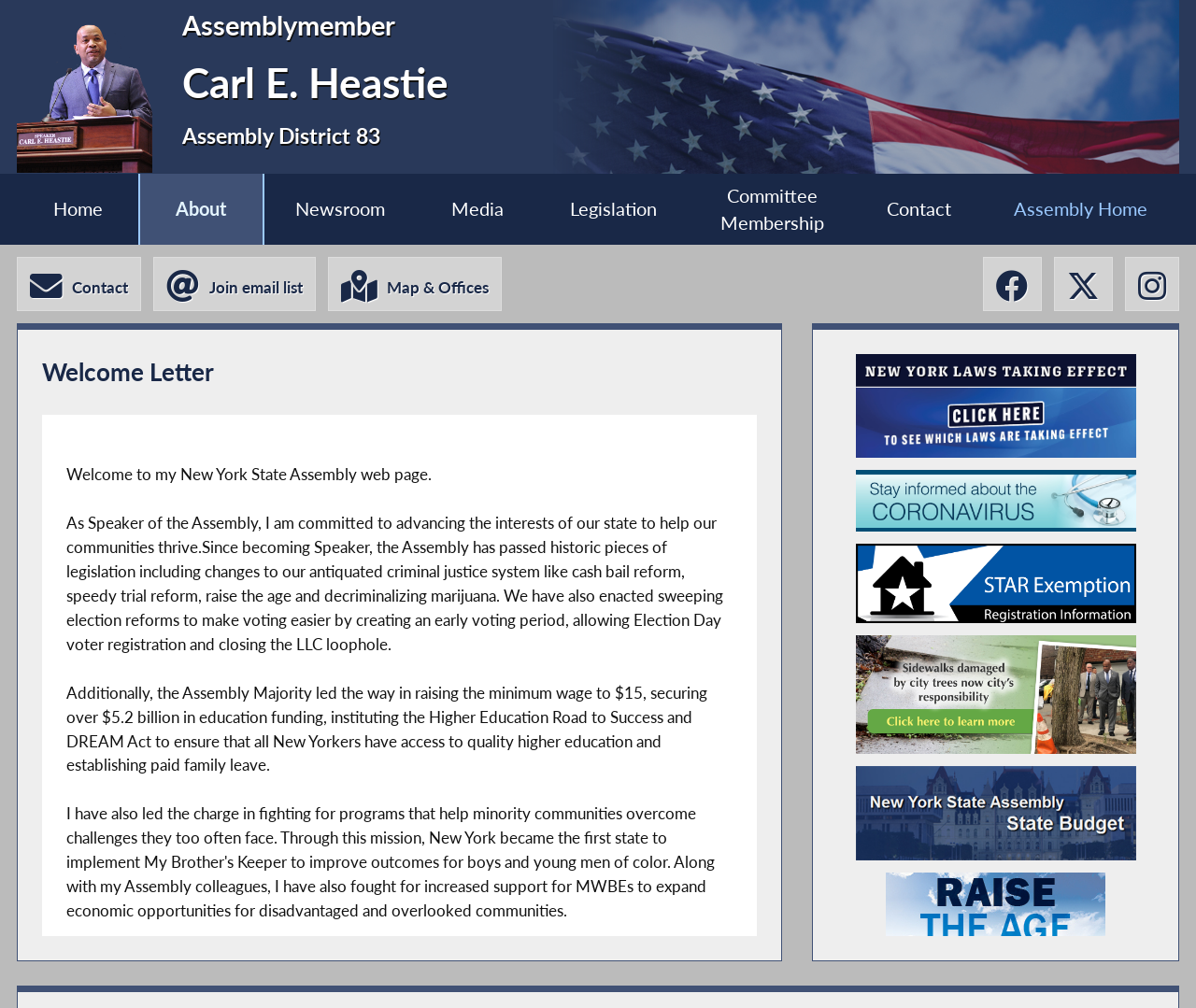Please identify the bounding box coordinates of the clickable element to fulfill the following instruction: "Open Twitter in a new window". The coordinates should be four float numbers between 0 and 1, i.e., [left, top, right, bottom].

None